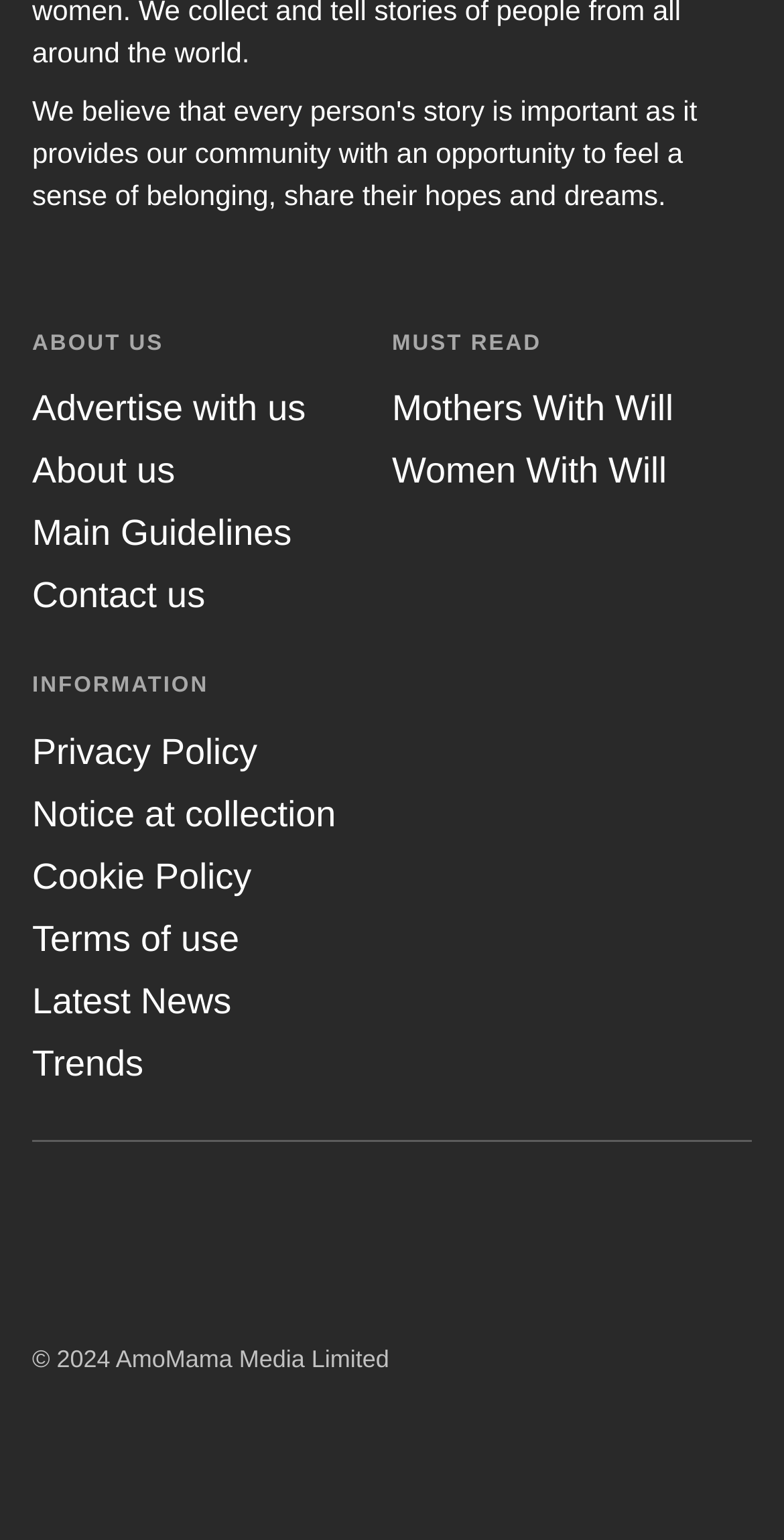Please find the bounding box coordinates of the element that must be clicked to perform the given instruction: "Click on Advertise with us". The coordinates should be four float numbers from 0 to 1, i.e., [left, top, right, bottom].

[0.041, 0.252, 0.39, 0.278]